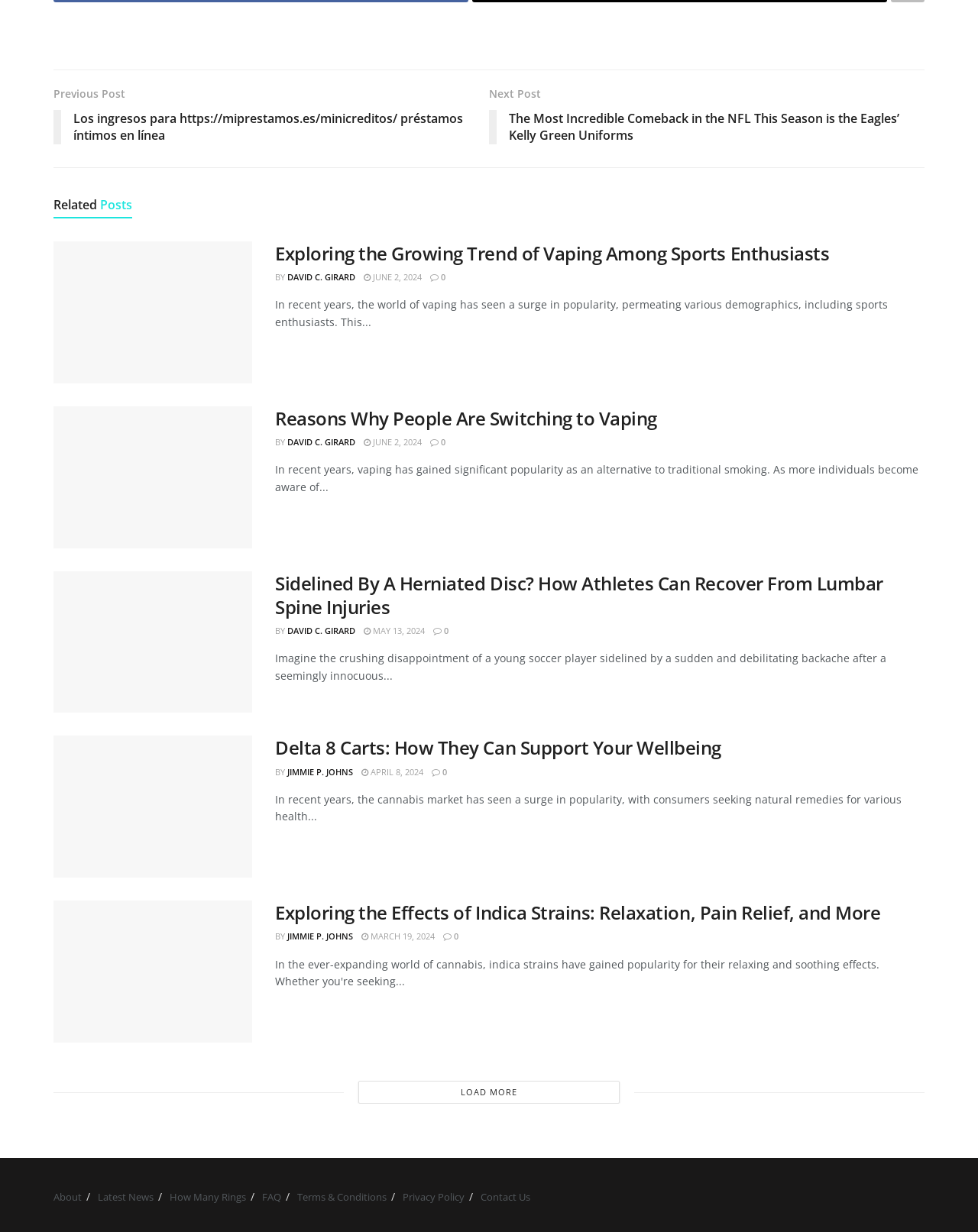Please determine the bounding box coordinates of the element's region to click in order to carry out the following instruction: "View the article 'Exploring the Growing Trend of Vaping Among Sports Enthusiasts'". The coordinates should be four float numbers between 0 and 1, i.e., [left, top, right, bottom].

[0.281, 0.196, 0.945, 0.215]